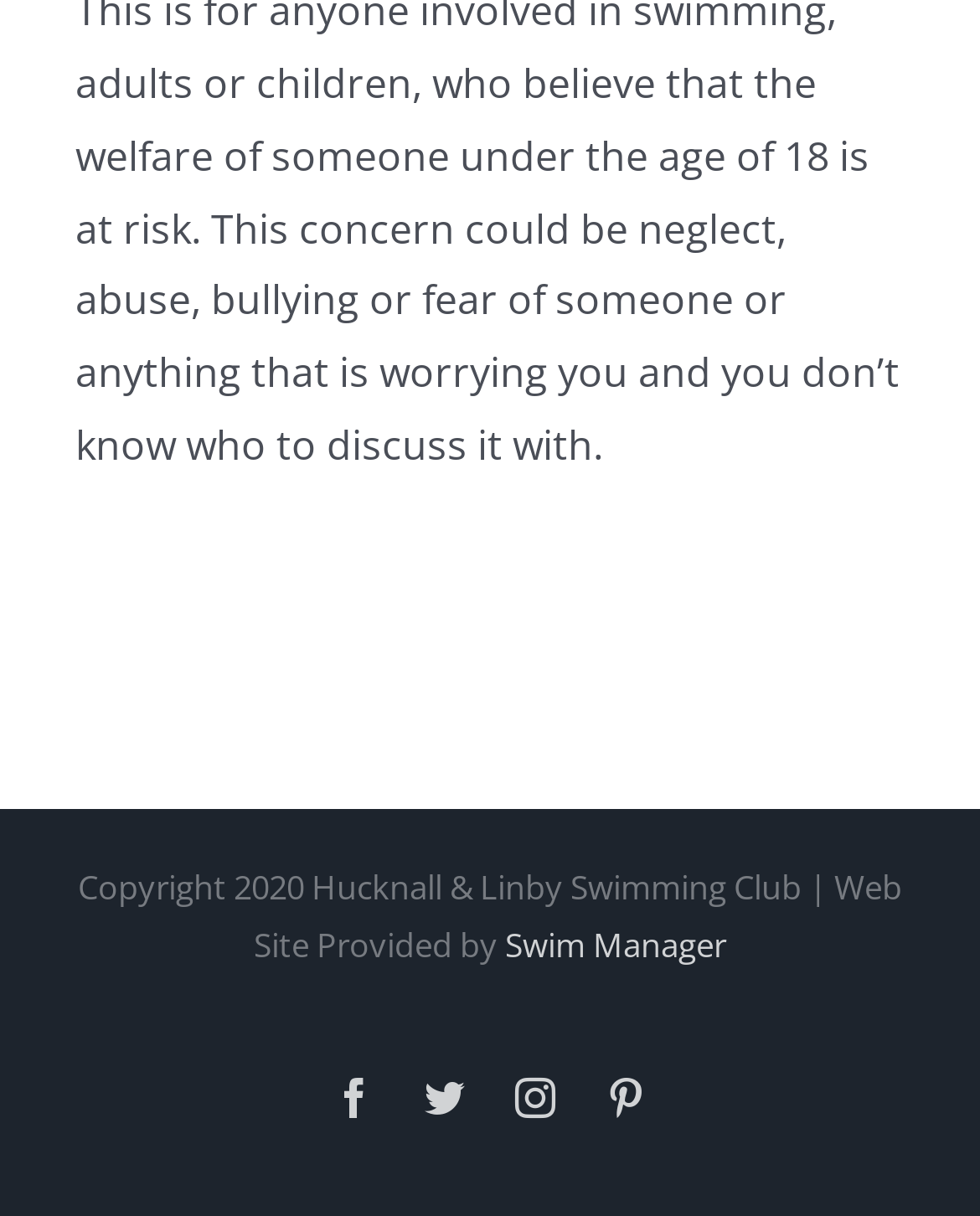Find the bounding box coordinates corresponding to the UI element with the description: "Twitter". The coordinates should be formatted as [left, top, right, bottom], with values as floats between 0 and 1.

[0.433, 0.887, 0.474, 0.92]